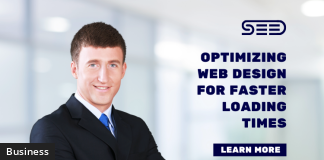Provide a comprehensive description of the image.

The image features a professional-looking man smiling confidently, dressed in business attire with a blue tie, set against a soft-focused background that suggests a modern office environment. The overlay text prominently displays the title "OPTIMIZING WEB DESIGN FOR FASTER LOADING TIMES," signaling a focus on improving web performance. Below this, a call-to-action button invites viewers to "LEARN MORE," suggesting additional resources or information on the topic. This visual representation highlights the importance of web design in enhancing user experience and efficiency, appealing to professionals interested in business and technology improvements.